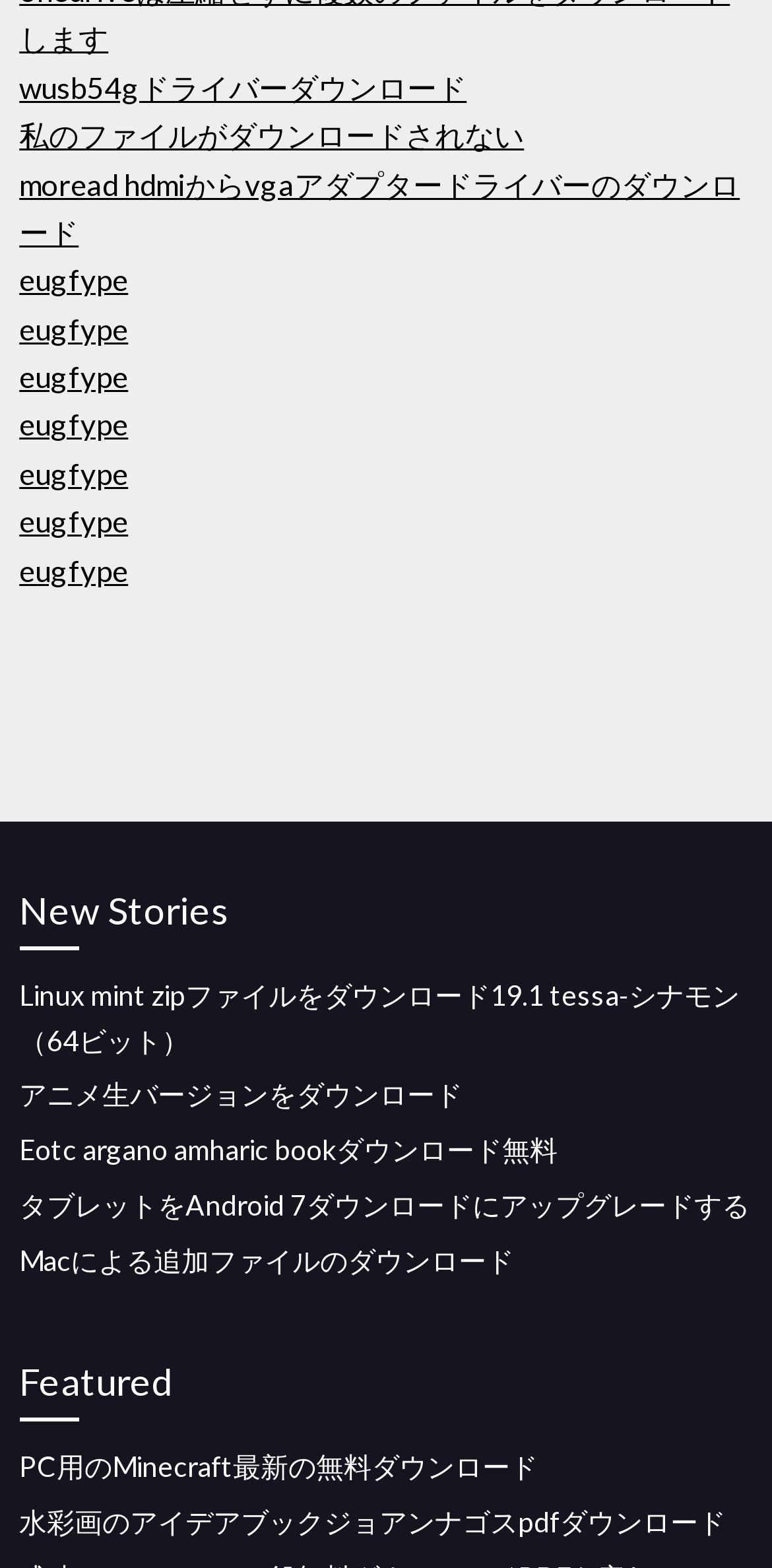Locate the bounding box coordinates of the element that should be clicked to fulfill the instruction: "download watercolor painting idea book".

[0.025, 0.959, 0.94, 0.981]